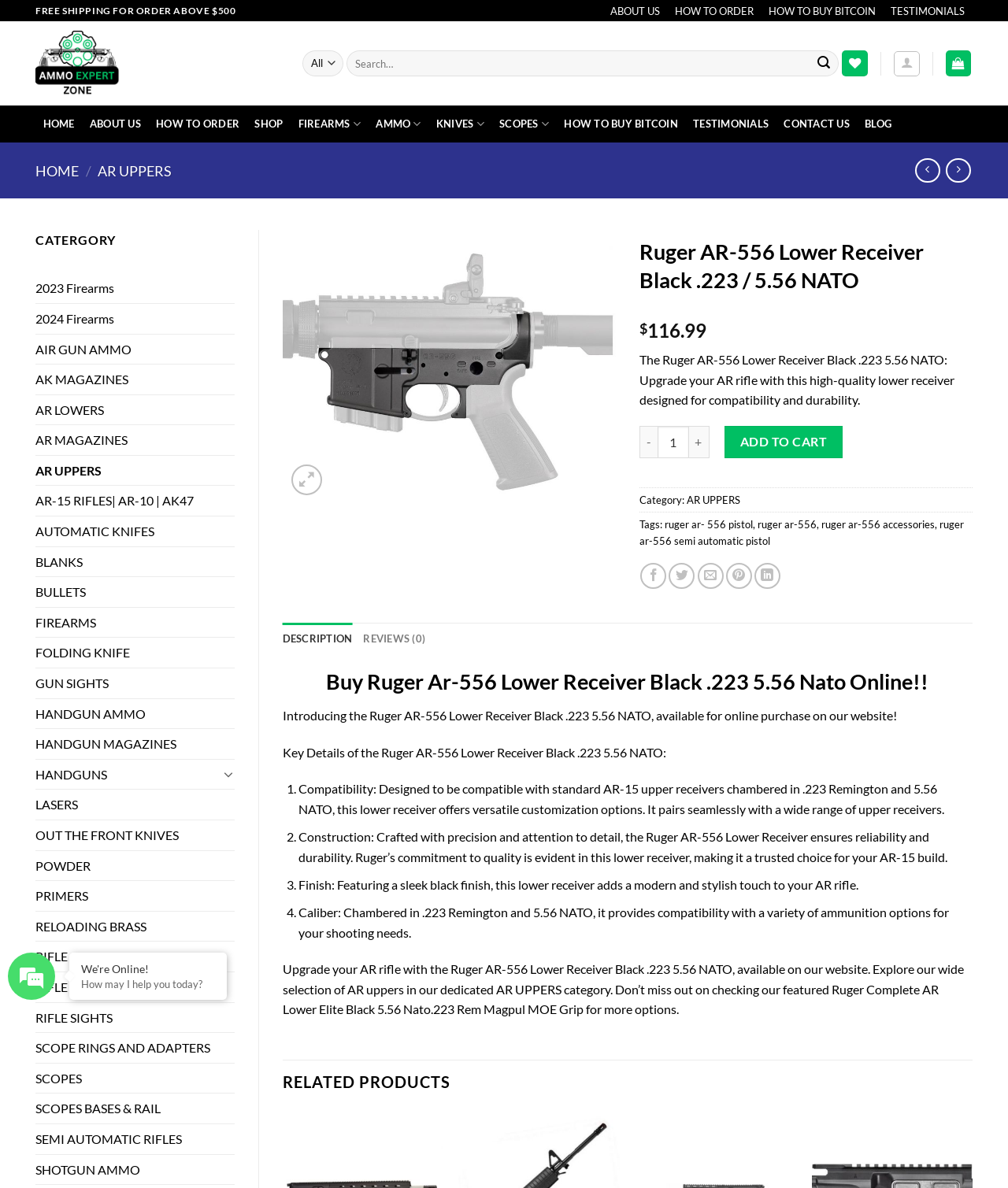Identify the bounding box coordinates of the clickable region necessary to fulfill the following instruction: "Decrease quantity". The bounding box coordinates should be four float numbers between 0 and 1, i.e., [left, top, right, bottom].

[0.634, 0.359, 0.652, 0.385]